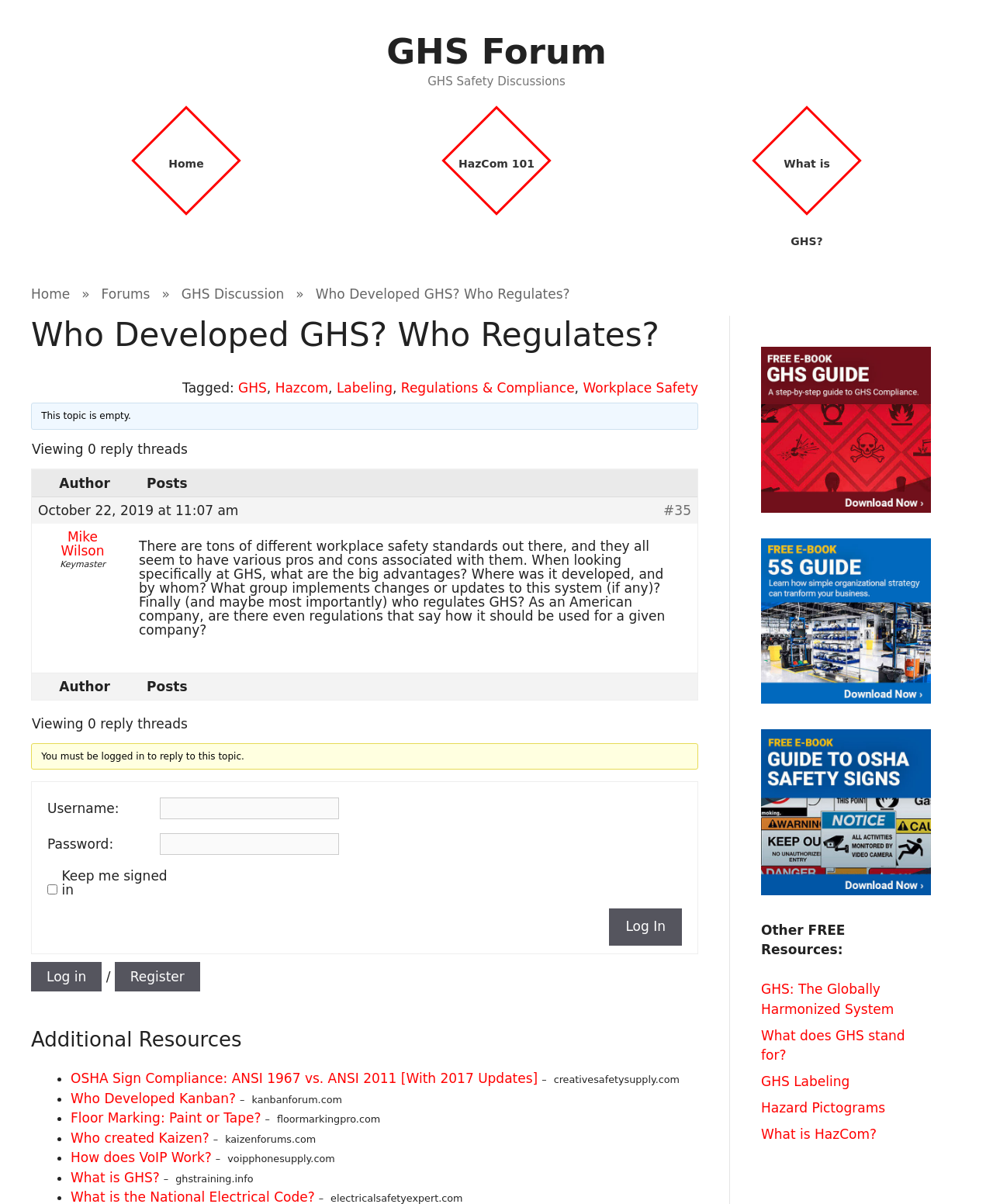Locate the bounding box coordinates of the area you need to click to fulfill this instruction: 'Click the 'GHS Forum' link'. The coordinates must be in the form of four float numbers ranging from 0 to 1: [left, top, right, bottom].

[0.389, 0.026, 0.611, 0.06]